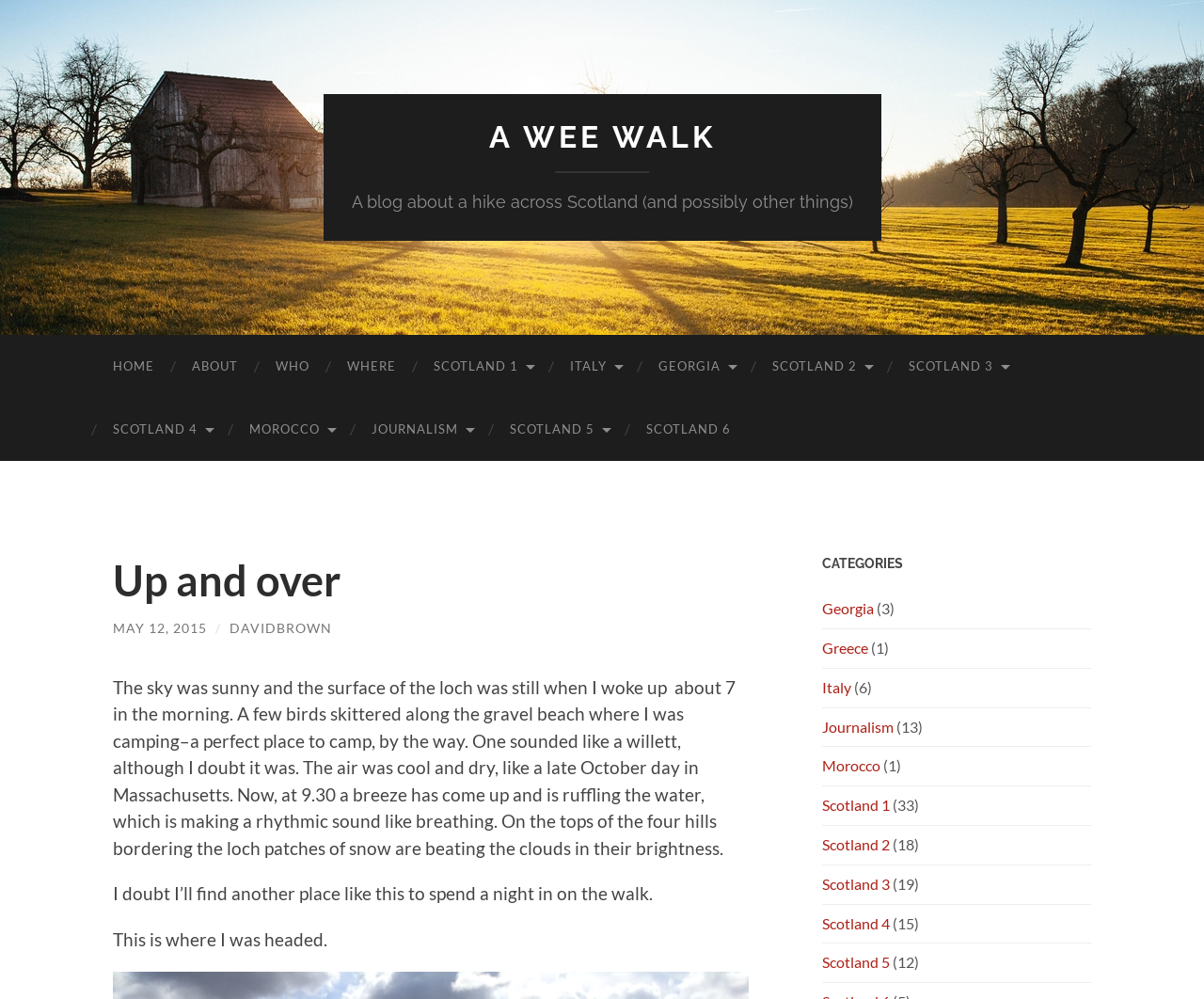Please identify the bounding box coordinates for the region that you need to click to follow this instruction: "Click on the 'MAY 12, 2015' link".

[0.094, 0.621, 0.172, 0.637]